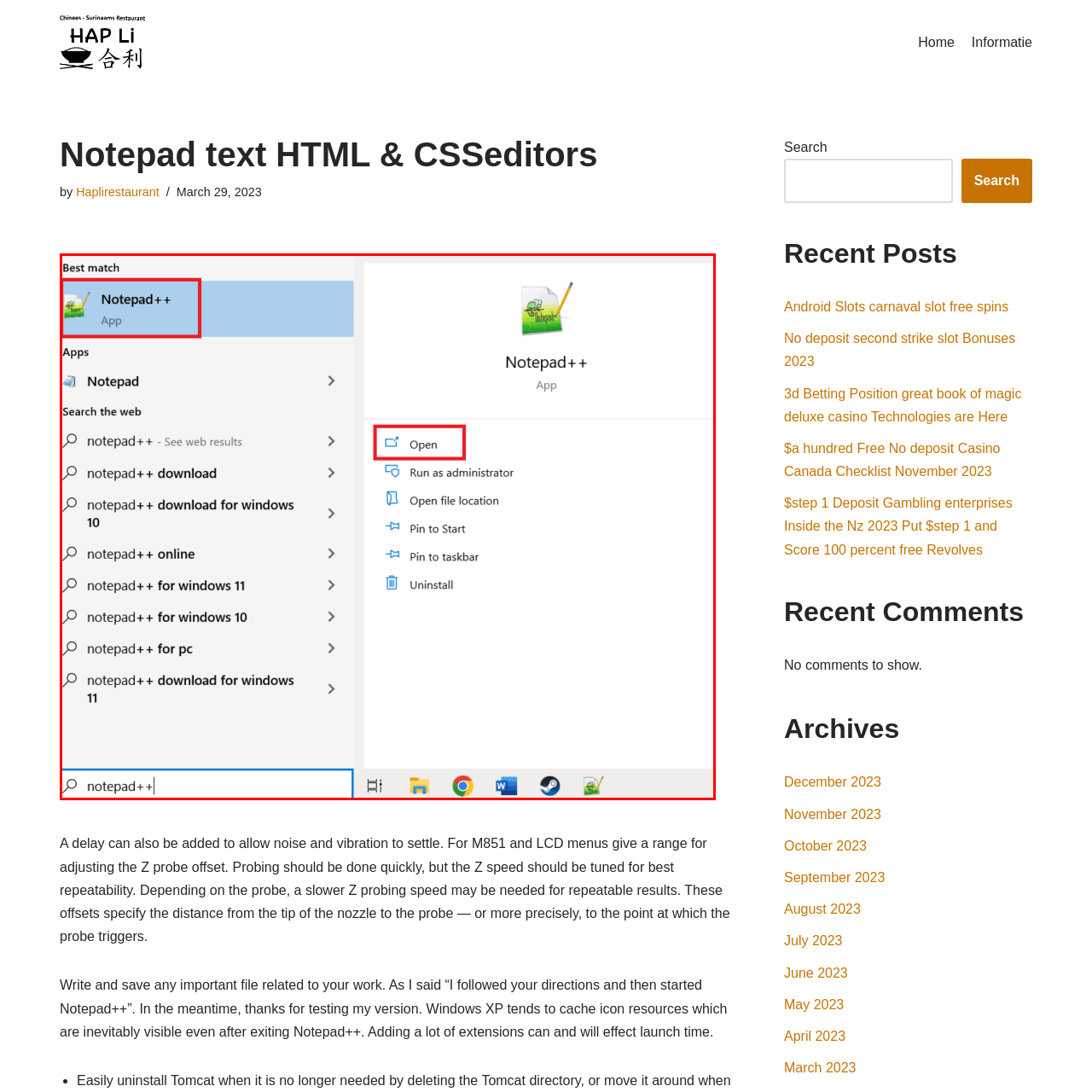How many action options are available for the Notepad++ app?
Examine the content inside the red bounding box and give a comprehensive answer to the question.

On the right side of the image, I can see an overview of the Notepad++ app, which includes various action options. I count 6 options: 'Open', 'Run as administrator', 'Open file location', 'Pin to Start', 'Pin to taskbar', and 'Uninstall'.